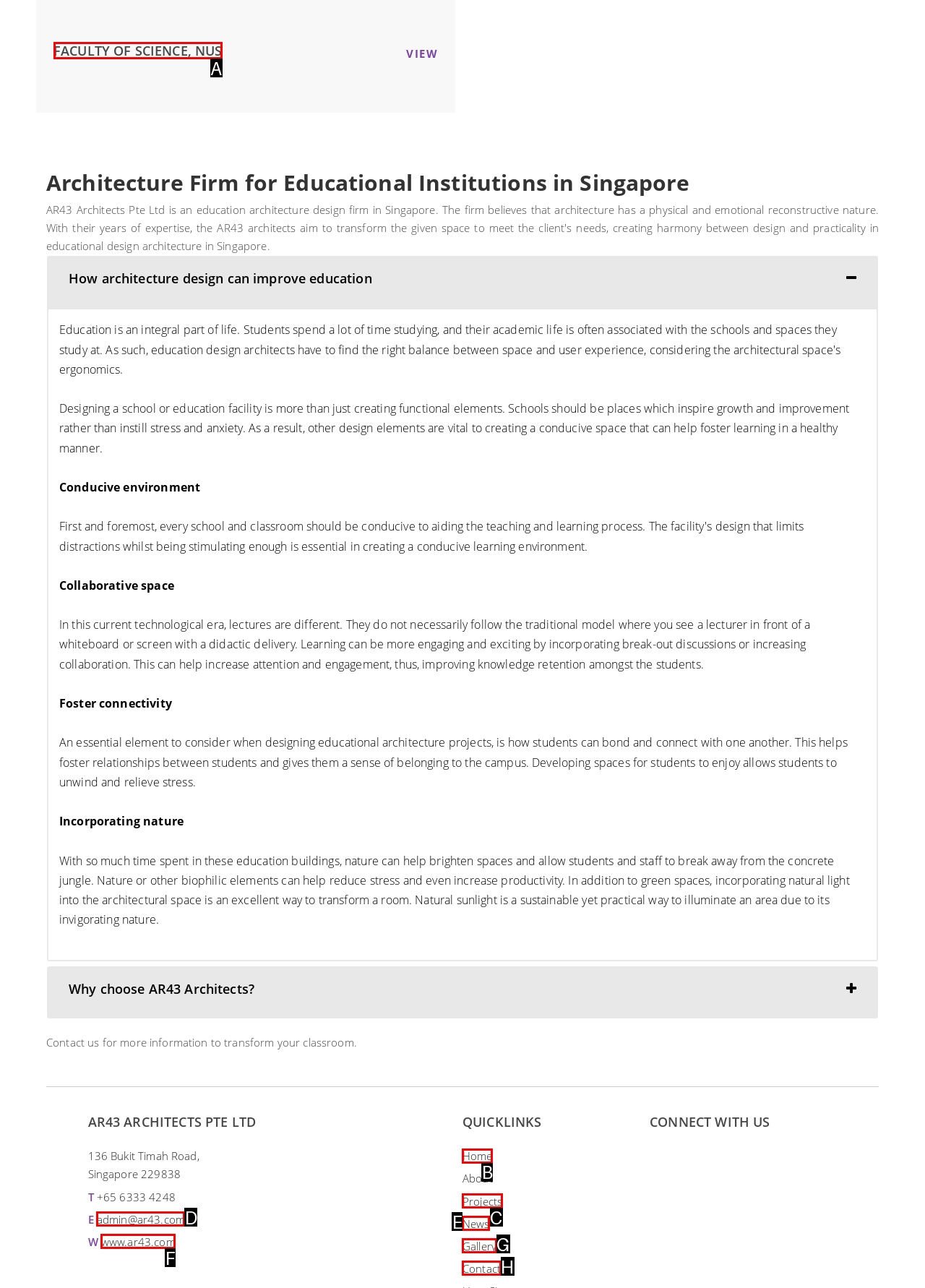What is the letter of the UI element you should click to Click on the 'FACULTY OF SCIENCE, NUS' link? Provide the letter directly.

A